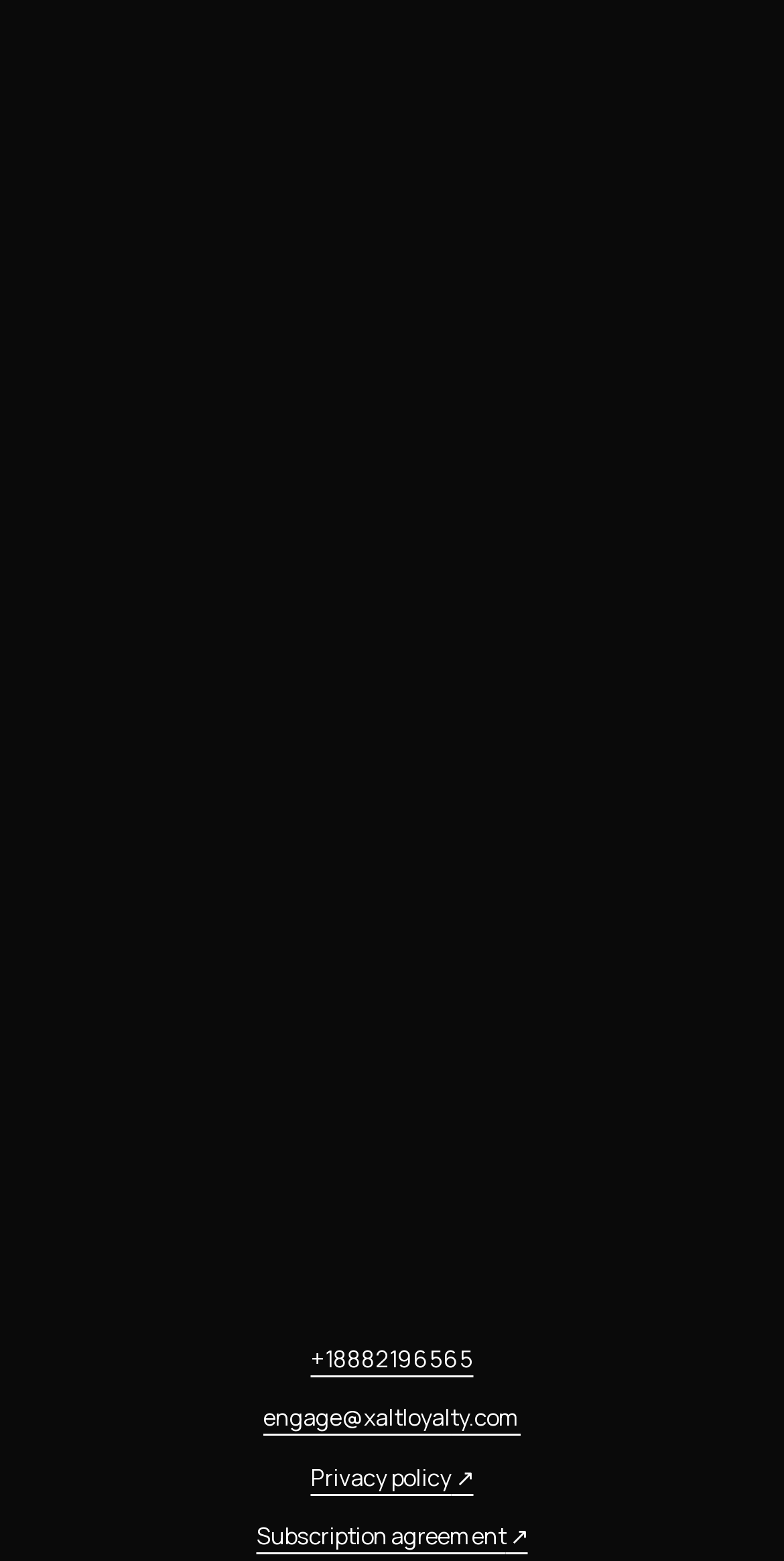Return the bounding box coordinates of the UI element that corresponds to this description: "engage@xaltloyalty.com". The coordinates must be given as four float numbers in the range of 0 and 1, [left, top, right, bottom].

[0.336, 0.898, 0.664, 0.919]